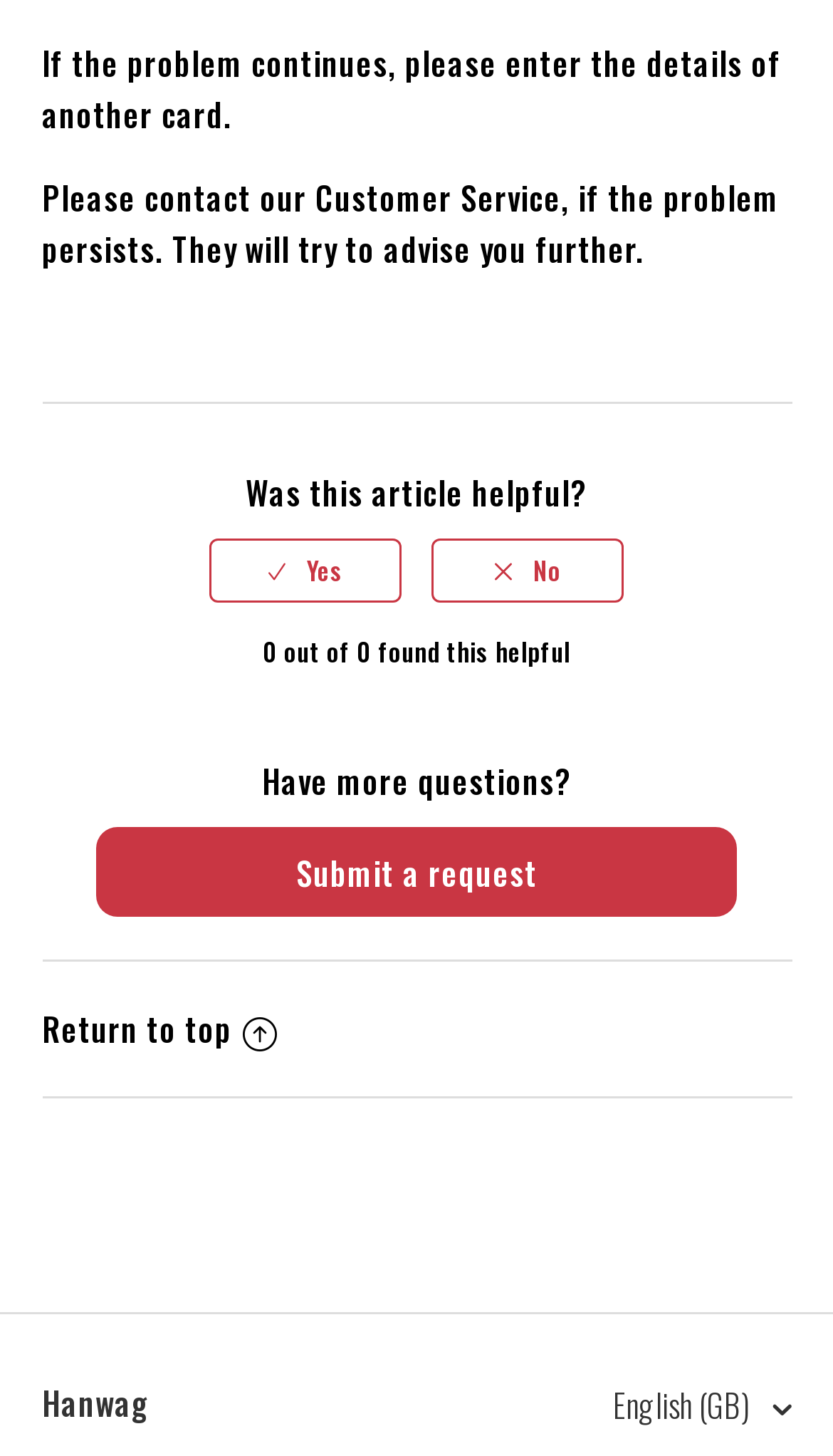Refer to the image and offer a detailed explanation in response to the question: What is the purpose of the 'Customer Service' link?

The 'Customer Service' link is provided in case the problem persists, and users need to contact the customer service team for further assistance.